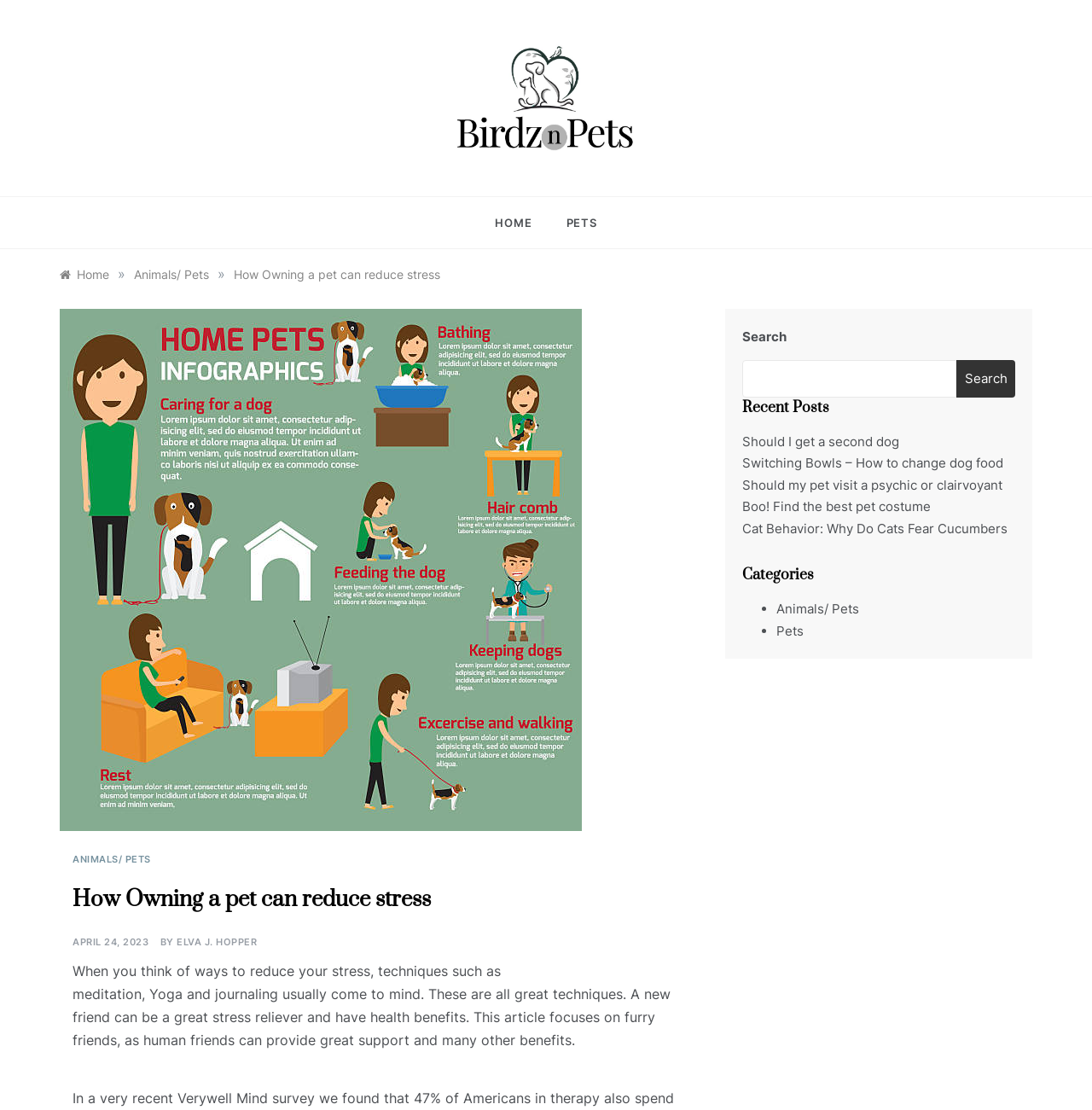Please find and give the text of the main heading on the webpage.

BIRDZ N PETS